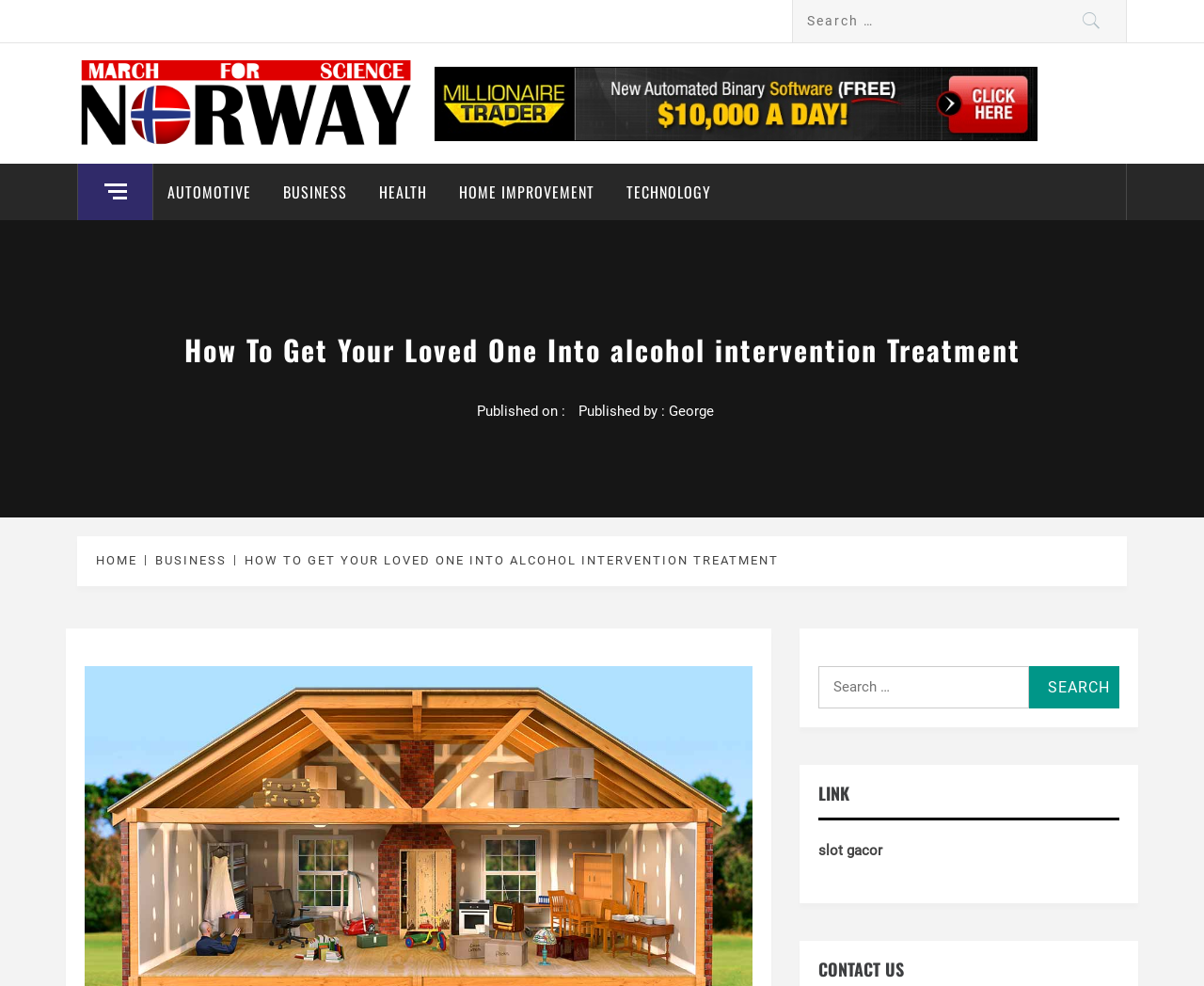Give a concise answer using one word or a phrase to the following question:
What categories are listed in the layout table?

AUTOMOTIVE, BUSINESS, HEALTH, HOME IMPROVEMENT, TECHNOLOGY